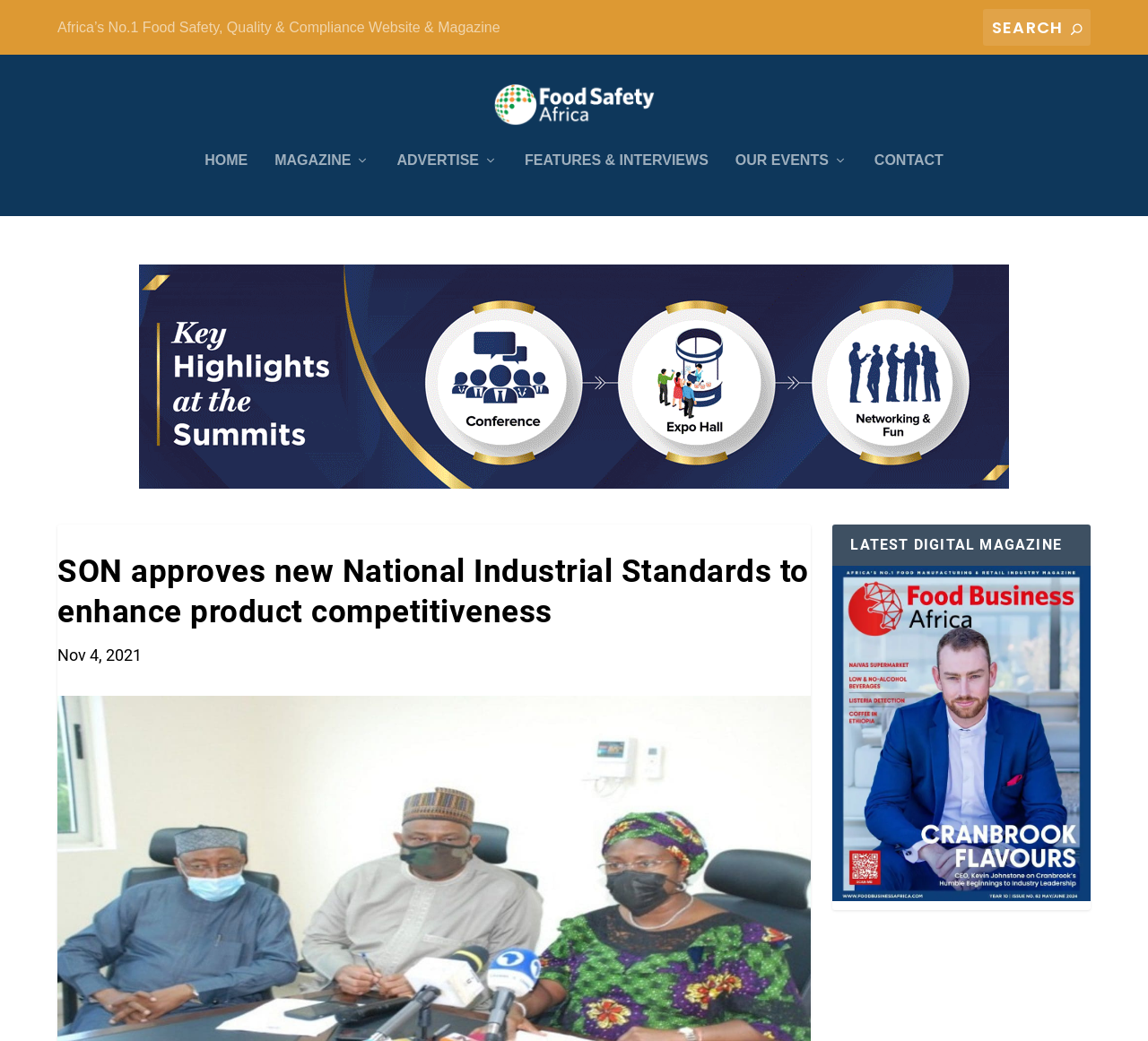How many links are in the top navigation bar?
Answer the question using a single word or phrase, according to the image.

6